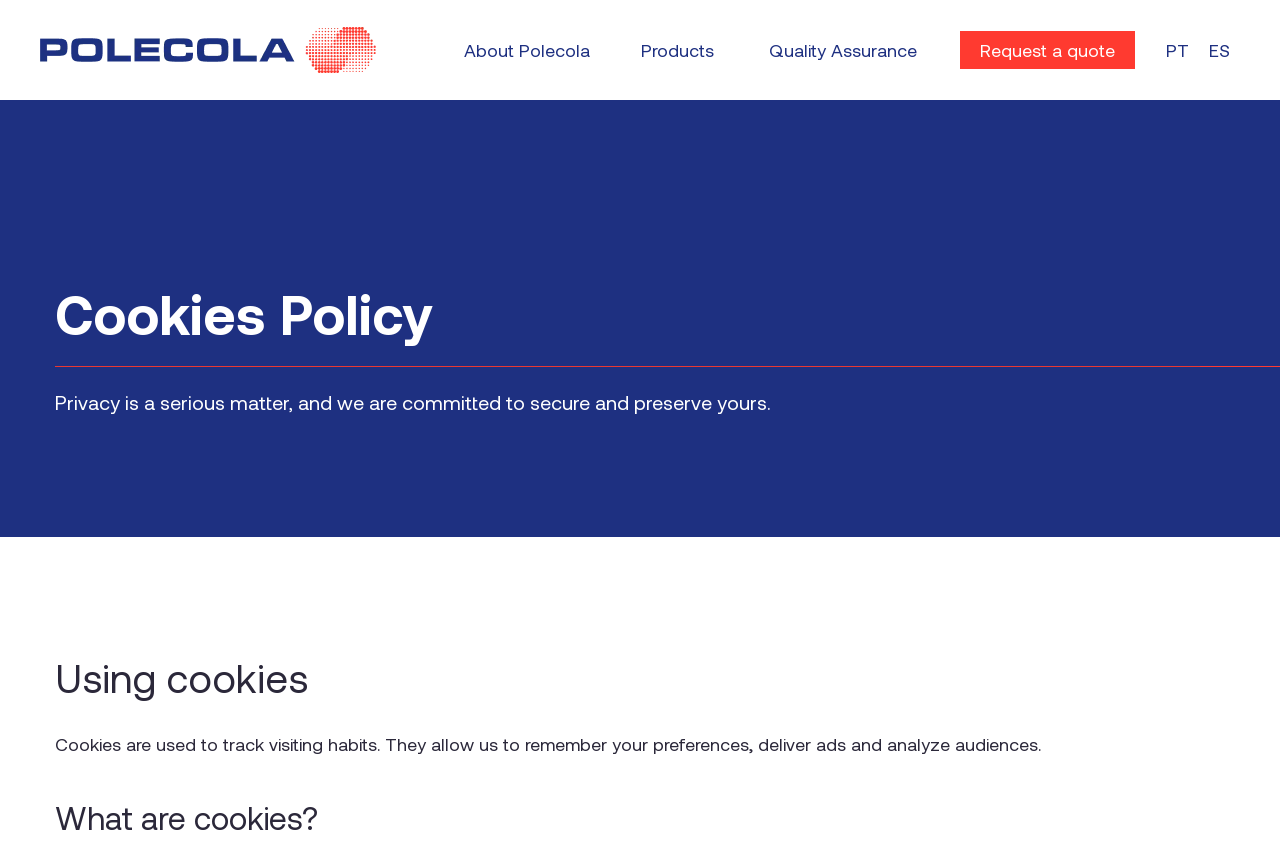Predict the bounding box of the UI element based on this description: "About Polecola".

[0.353, 0.036, 0.47, 0.08]